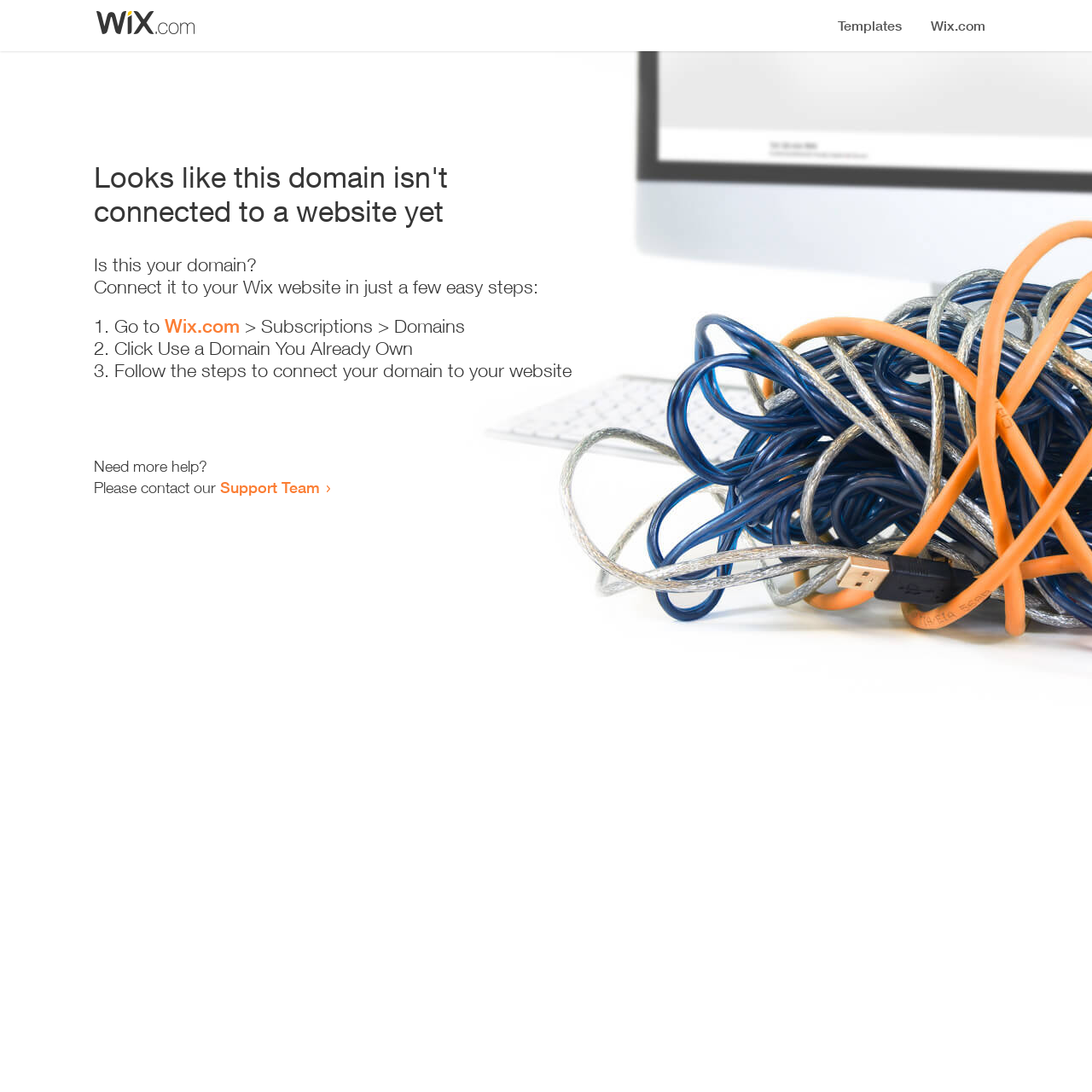Where can I get more help?
Answer with a single word or phrase, using the screenshot for reference.

Support Team